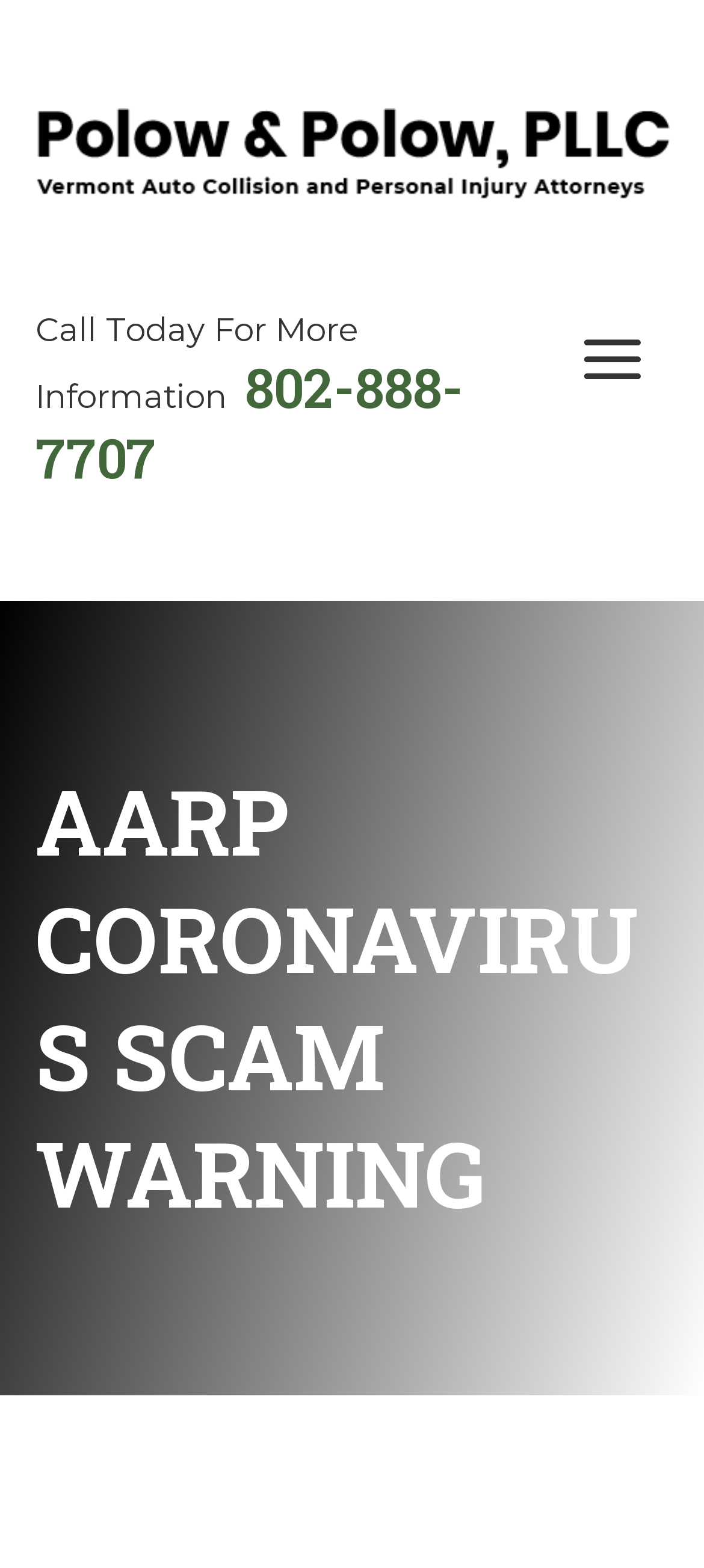Determine the primary headline of the webpage.

AARP CORONAVIRUS SCAM WARNING